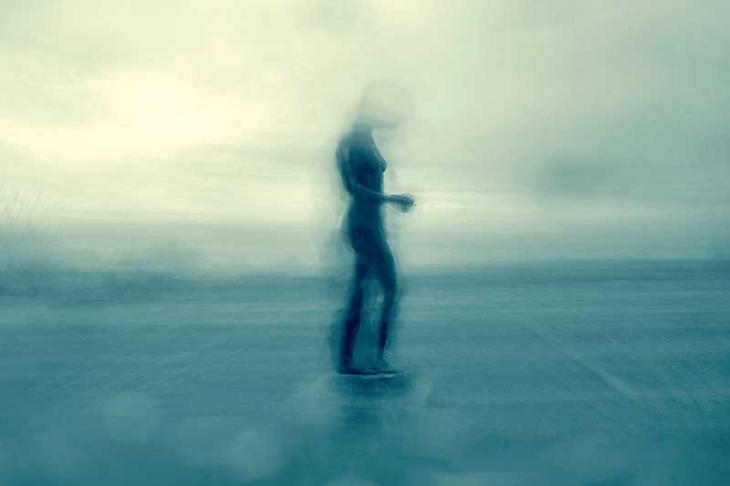What theme is explored in the image?
Provide a concise answer using a single word or phrase based on the image.

Shapeshifting